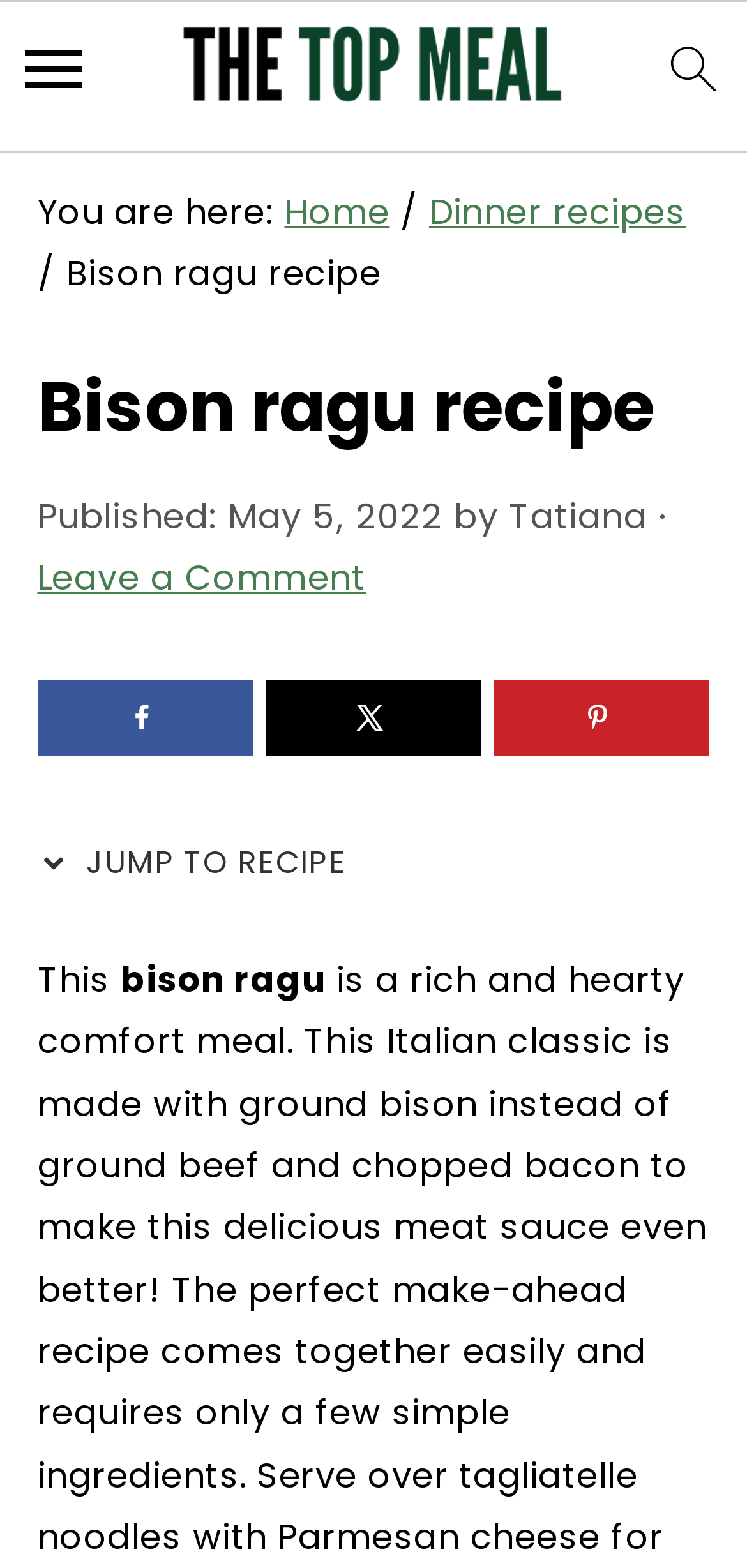Please determine the bounding box coordinates of the element's region to click for the following instruction: "Click the link to the next publication".

None